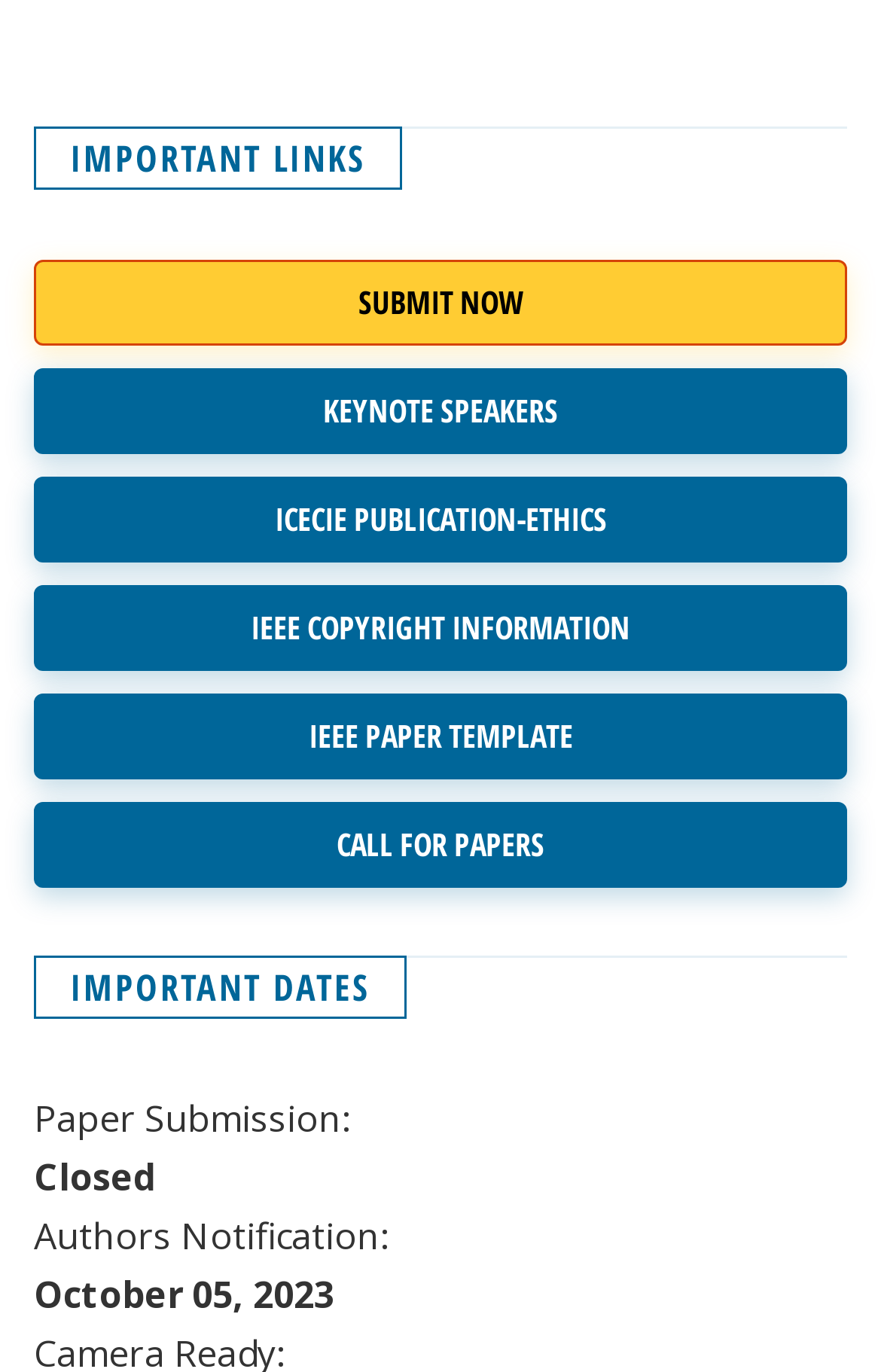What is the first important link?
Examine the image closely and answer the question with as much detail as possible.

The first important link is 'SUBMIT NOW' which is located at the top of the webpage, right below the 'IMPORTANT LINKS' heading.